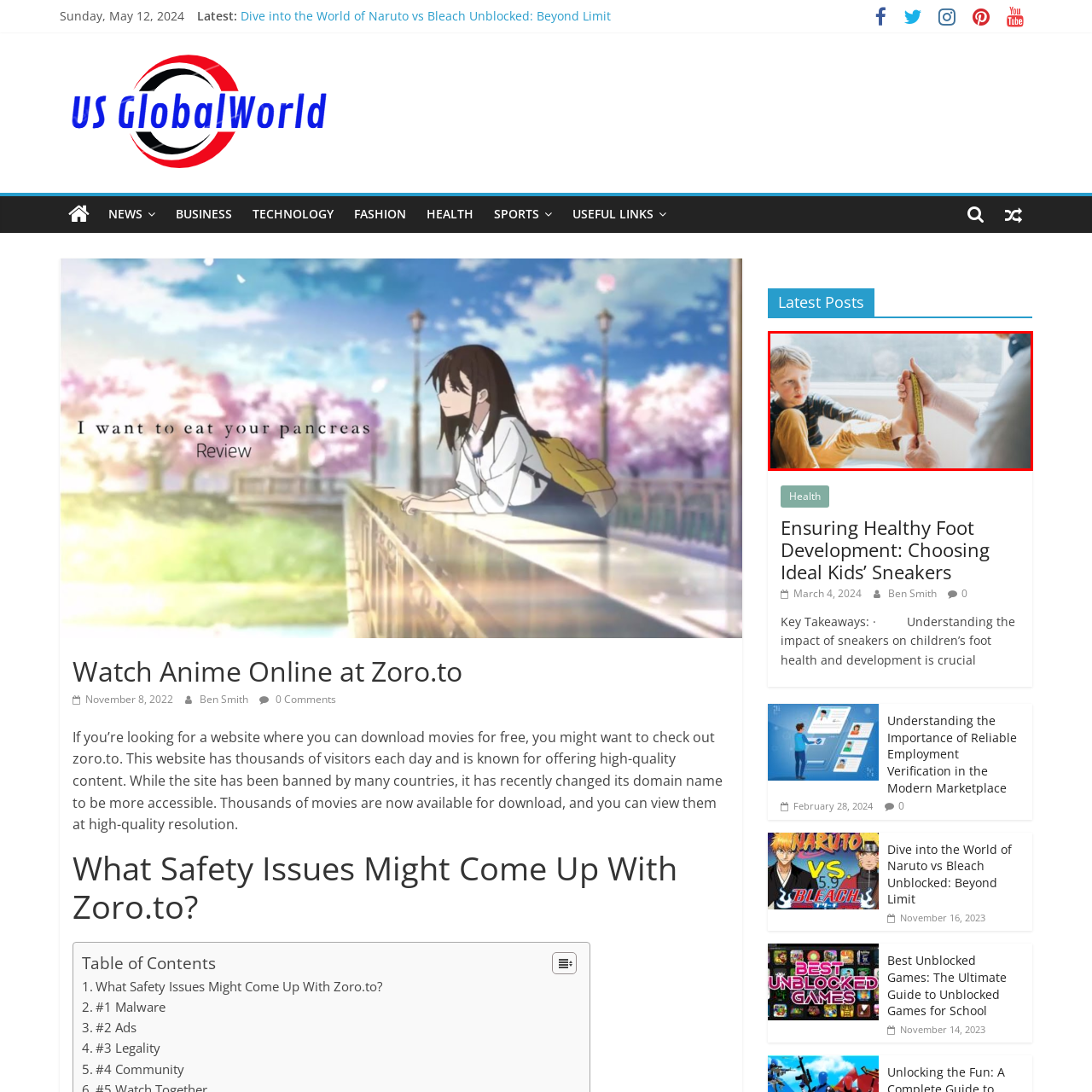Thoroughly describe the contents of the picture within the red frame.

In this image, a healthcare professional or caregiver is measuring the foot of a young boy, seated comfortably with a curious expression. The adult holds a measuring tape against the child's foot, demonstrating the importance of accurately assessing foot size for selecting the right footwear. The setting appears bright and inviting, suggesting a pediatric environment focused on the child's comfort and well-being. This scene emphasizes the significance of choosing ideal sneakers for children, highlighting how proper fit can promote healthy foot development, a topic referenced in the article "Ensuring Healthy Foot Development: Choosing Ideal Kids' Sneakers."